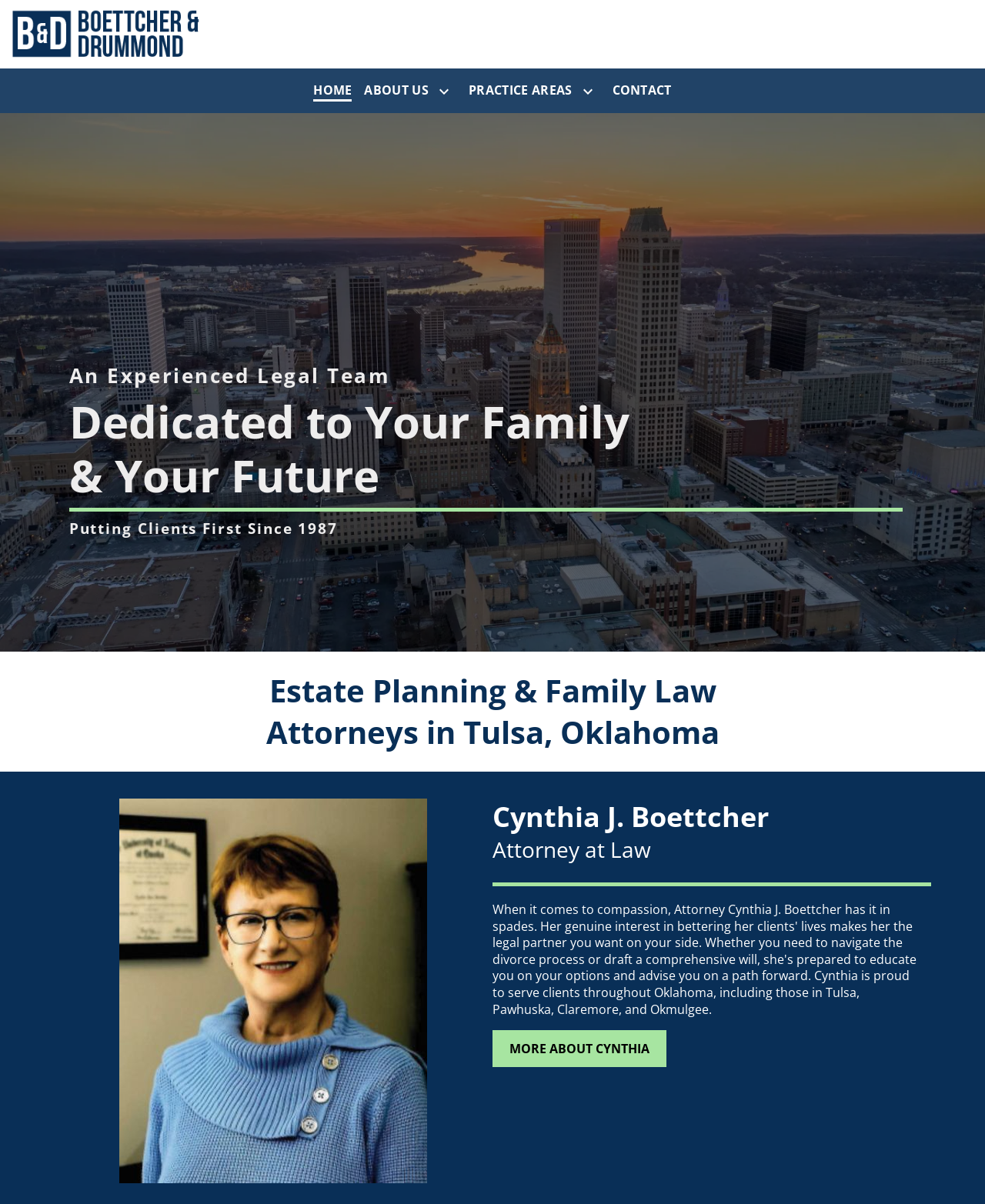Given the element description, predict the bounding box coordinates in the format (top-left x, top-left y, bottom-right x, bottom-right y). Make sure all values are between 0 and 1. Here is the element description: Practice Areas

[0.47, 0.063, 0.581, 0.087]